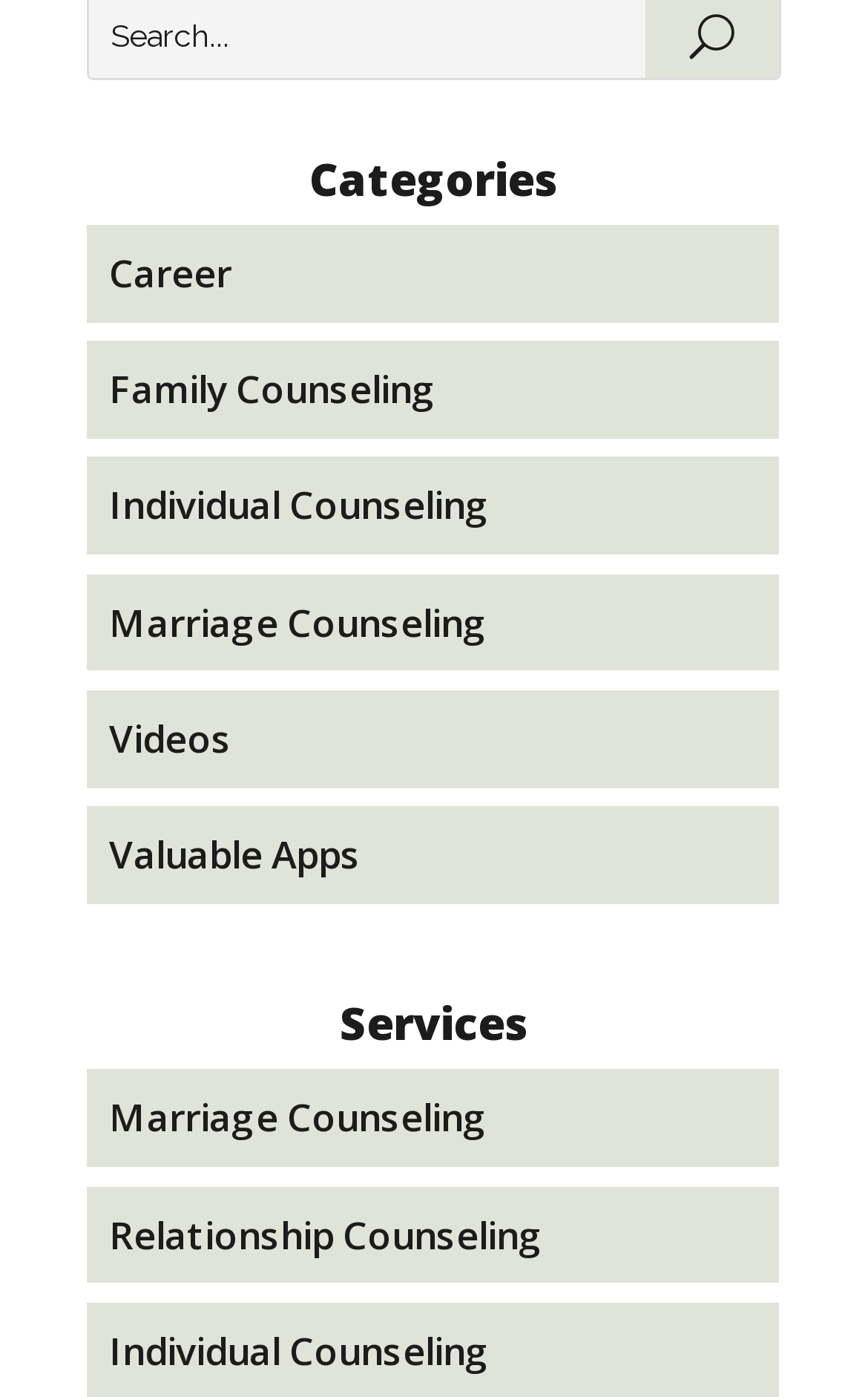Analyze the image and provide a detailed answer to the question: How many categories are listed?

I counted the number of links under the 'Categories' heading, which are 'Career', 'Family Counseling', 'Individual Counseling', 'Marriage Counseling', 'Videos', and 'Valuable Apps'. There are 6 links in total.